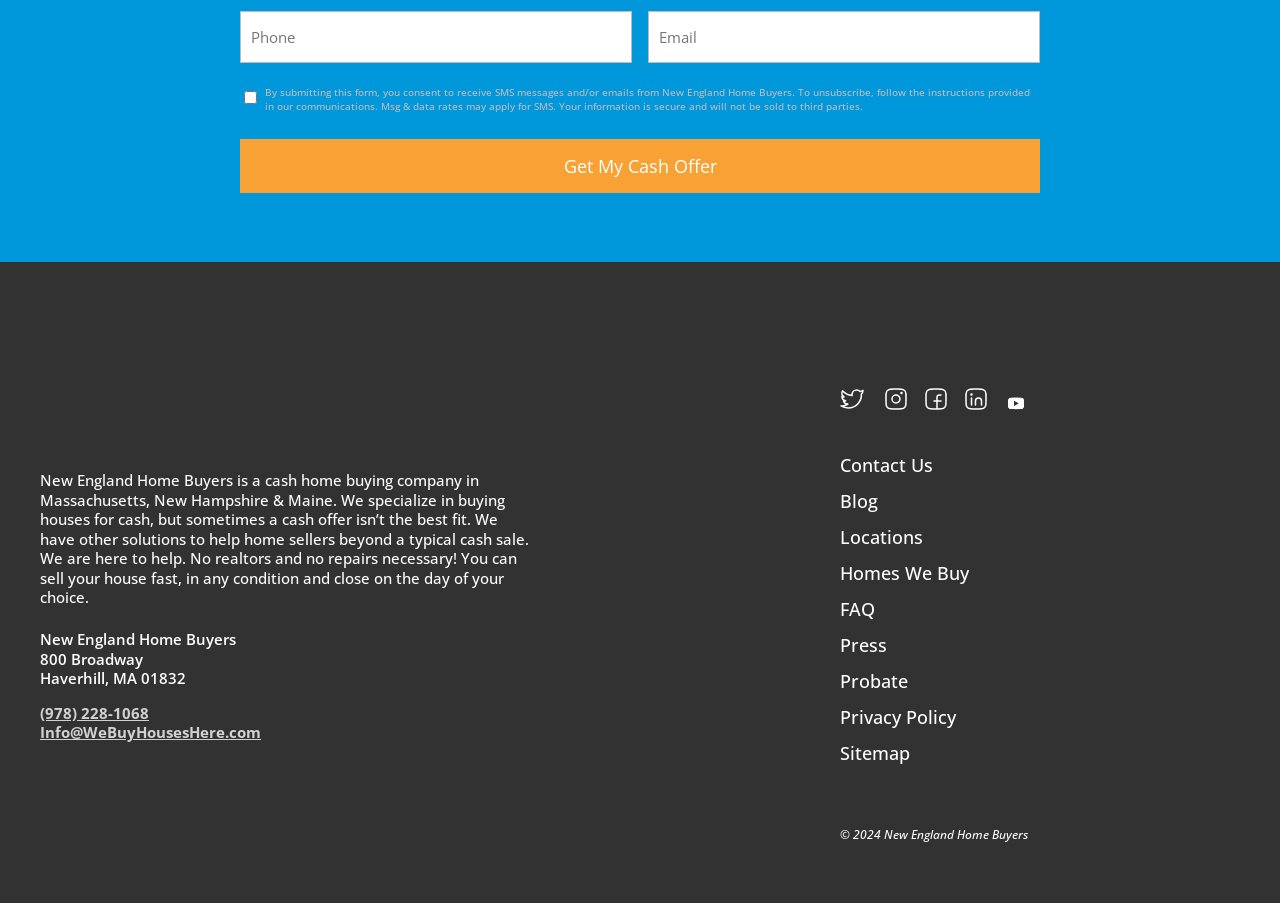What is the phone number of the company?
Please provide a single word or phrase answer based on the image.

(978) 228-1068